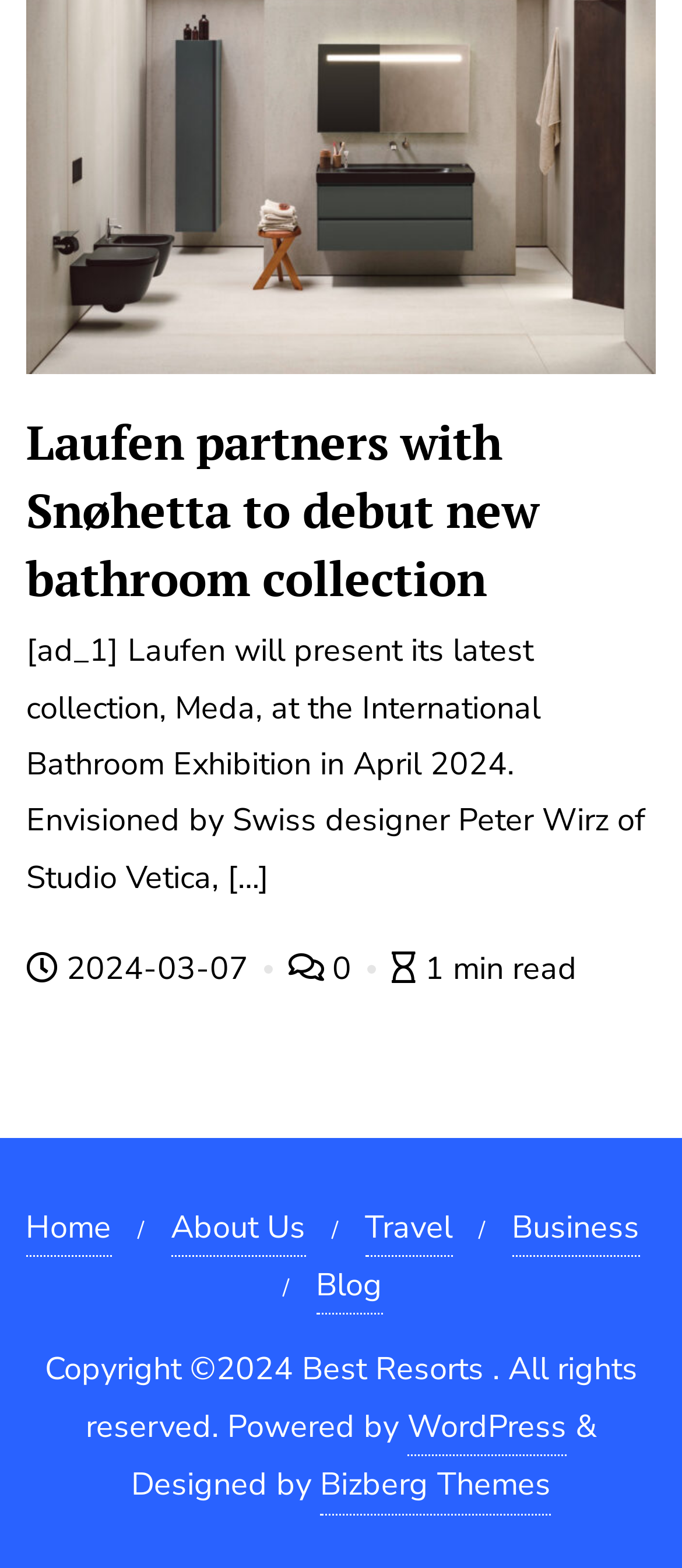Identify the bounding box coordinates necessary to click and complete the given instruction: "Visit the home page".

[0.037, 0.764, 0.163, 0.802]